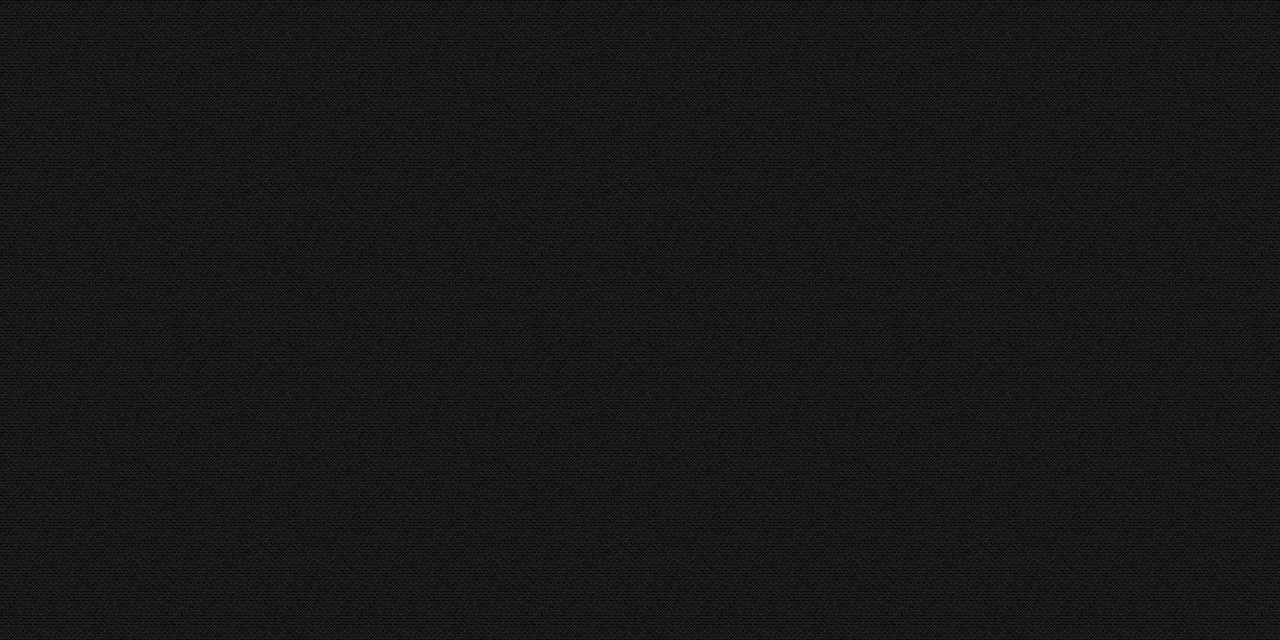Determine the bounding box of the UI component based on this description: "Go to Top". The bounding box coordinates should be four float values between 0 and 1, i.e., [left, top, right, bottom].

[0.961, 0.922, 0.992, 0.984]